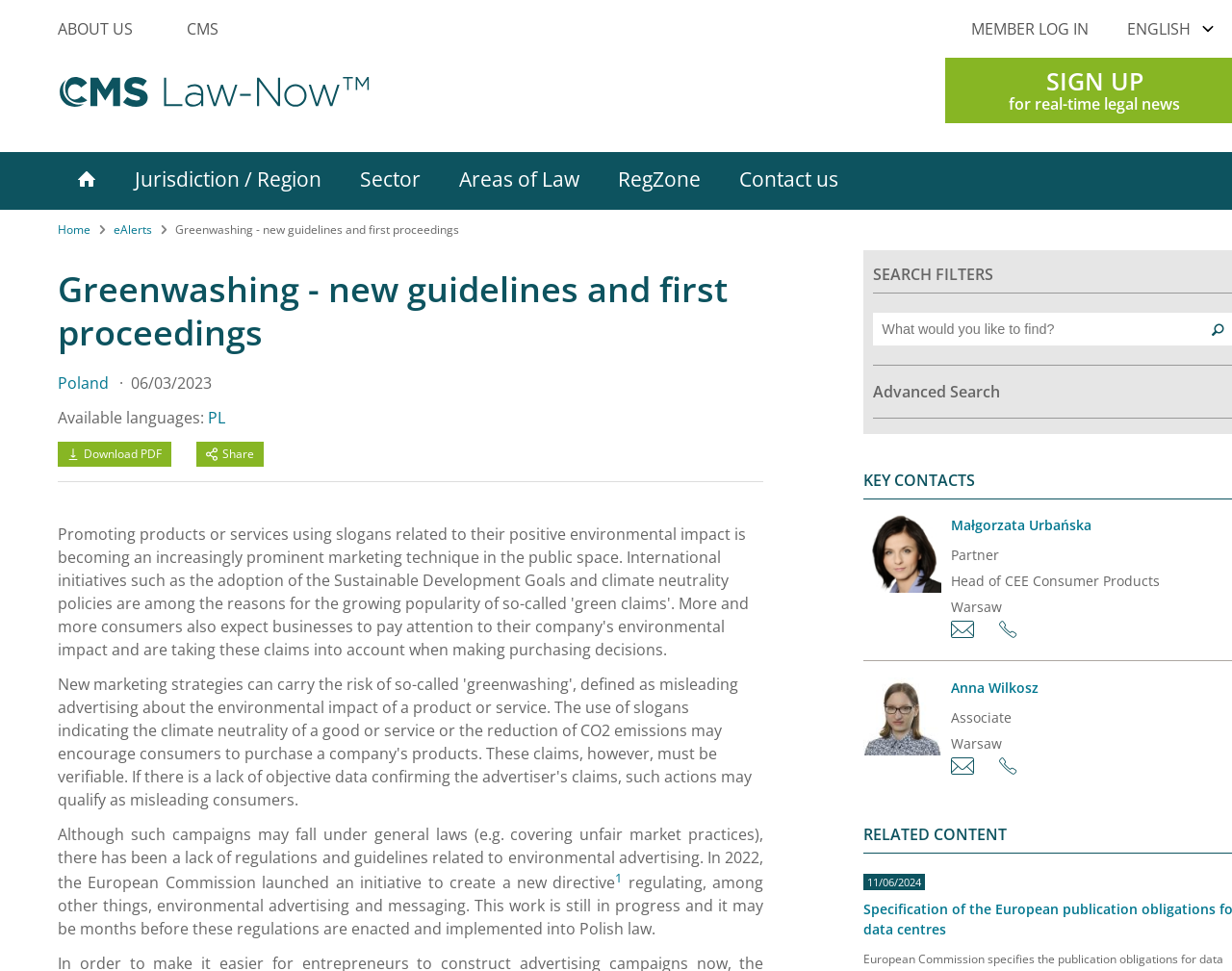Refer to the element description Małgorzata Urbańska and identify the corresponding bounding box in the screenshot. Format the coordinates as (top-left x, top-left y, bottom-right x, bottom-right y) with values in the range of 0 to 1.

[0.772, 0.532, 0.886, 0.551]